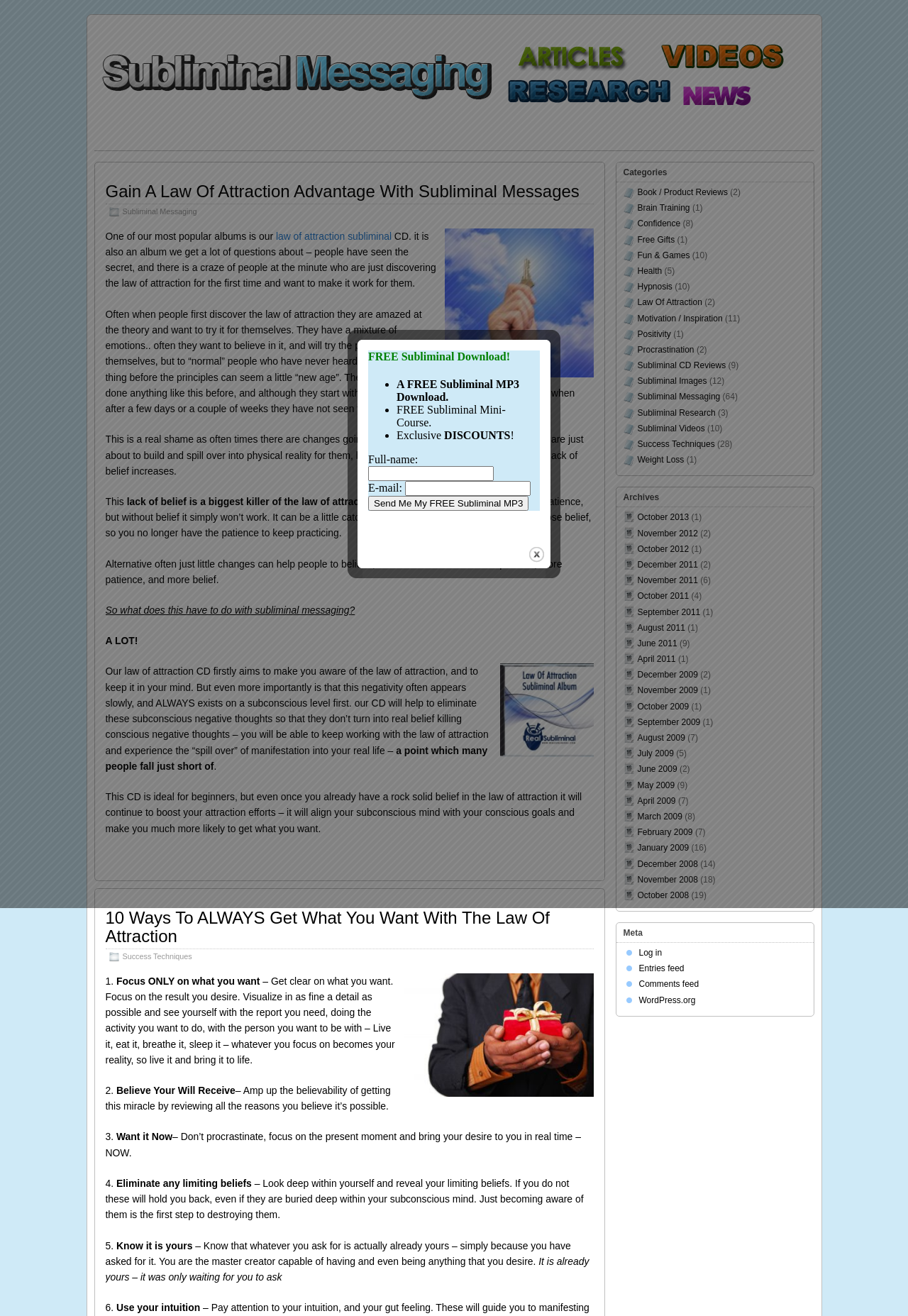Please identify the bounding box coordinates of the area that needs to be clicked to follow this instruction: "Click on the 'Gain A Law Of Attraction Advantage With Subliminal Messages' link".

[0.116, 0.138, 0.638, 0.153]